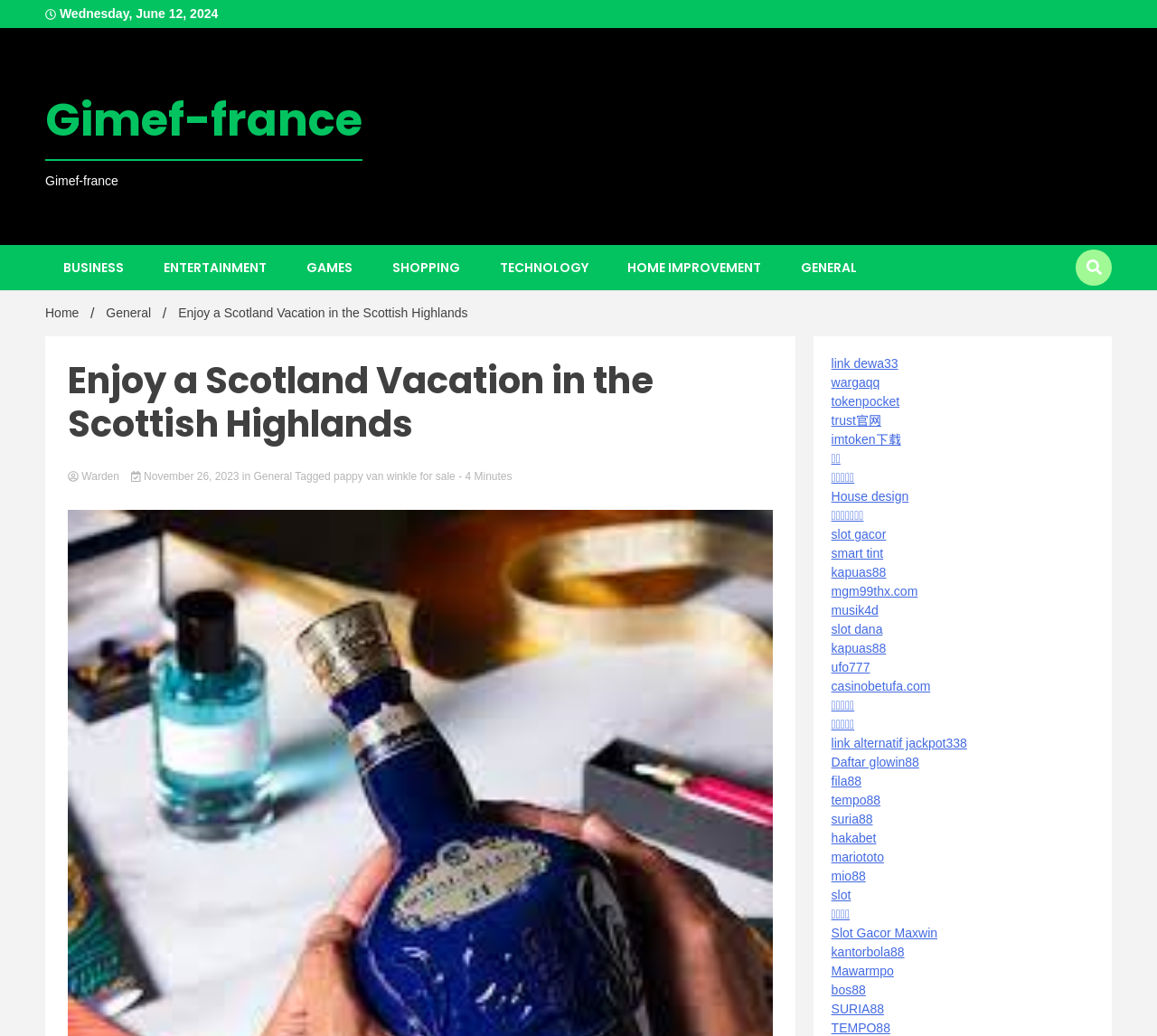Please identify the bounding box coordinates of the element's region that needs to be clicked to fulfill the following instruction: "Navigate to the 'BUSINESS' category". The bounding box coordinates should consist of four float numbers between 0 and 1, i.e., [left, top, right, bottom].

[0.039, 0.236, 0.123, 0.28]